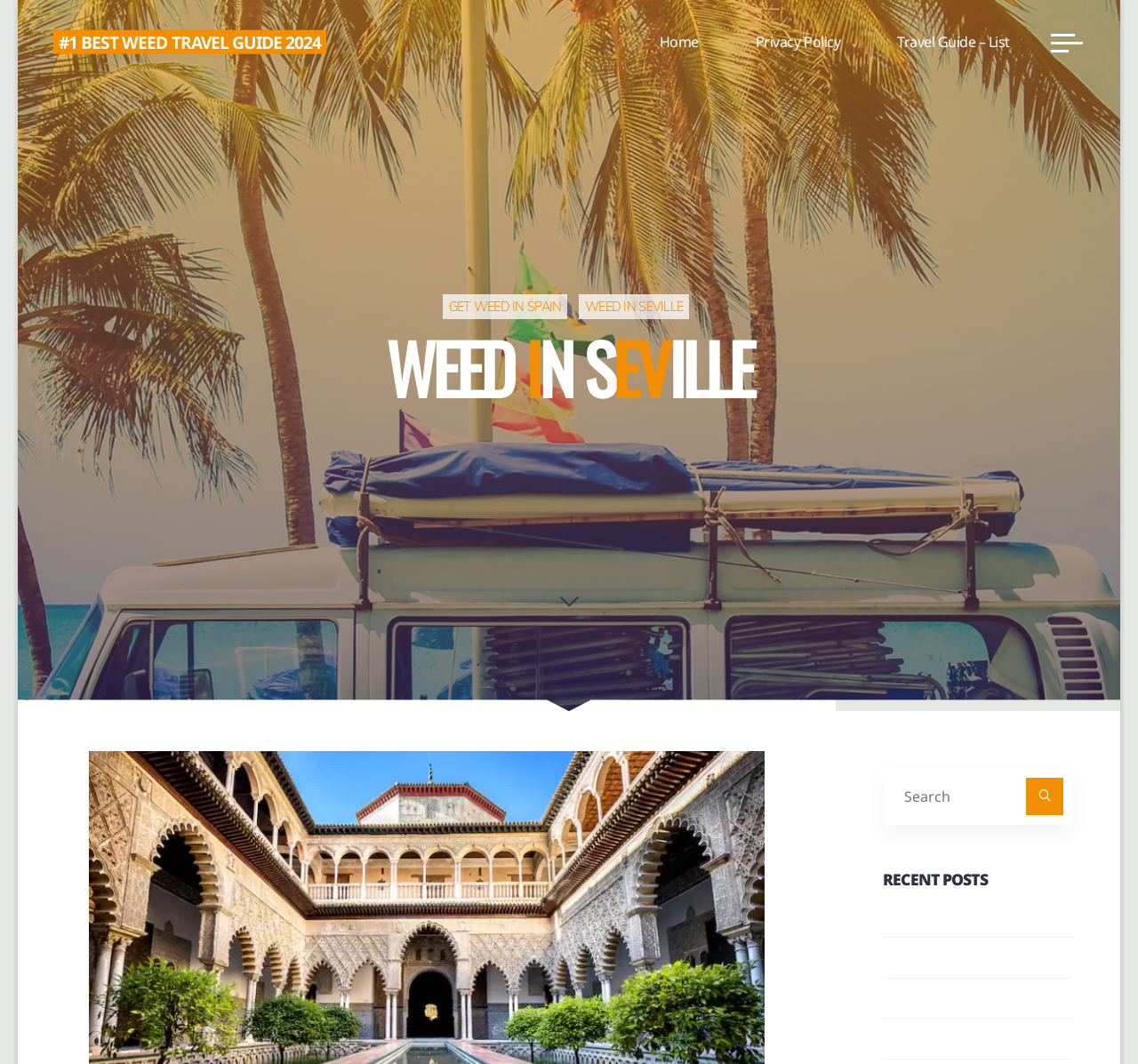What is the purpose of the search bar?
Using the image, respond with a single word or phrase.

Search for travel guides